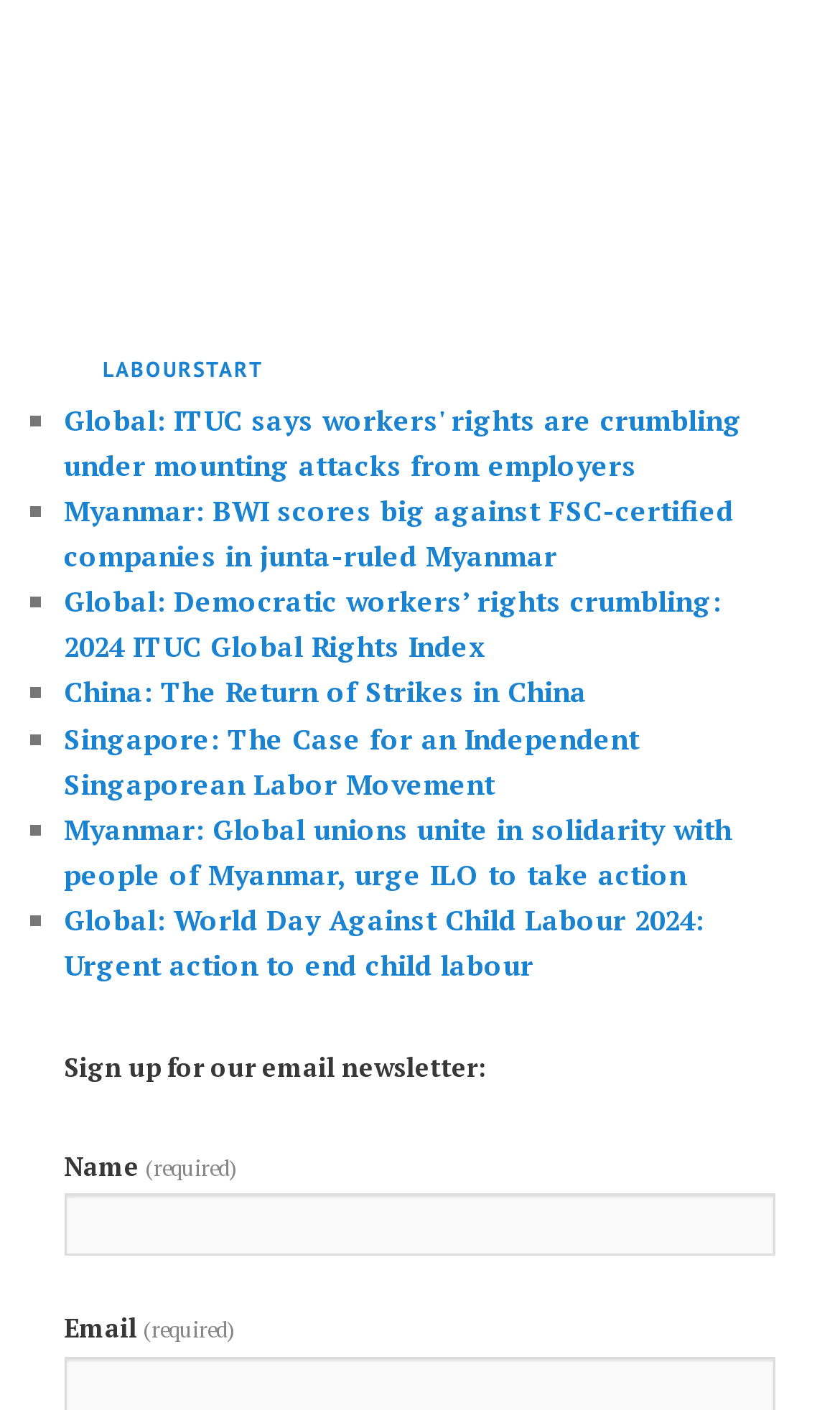Determine the bounding box coordinates of the area to click in order to meet this instruction: "Subscribe to the email newsletter".

[0.076, 0.745, 0.579, 0.768]